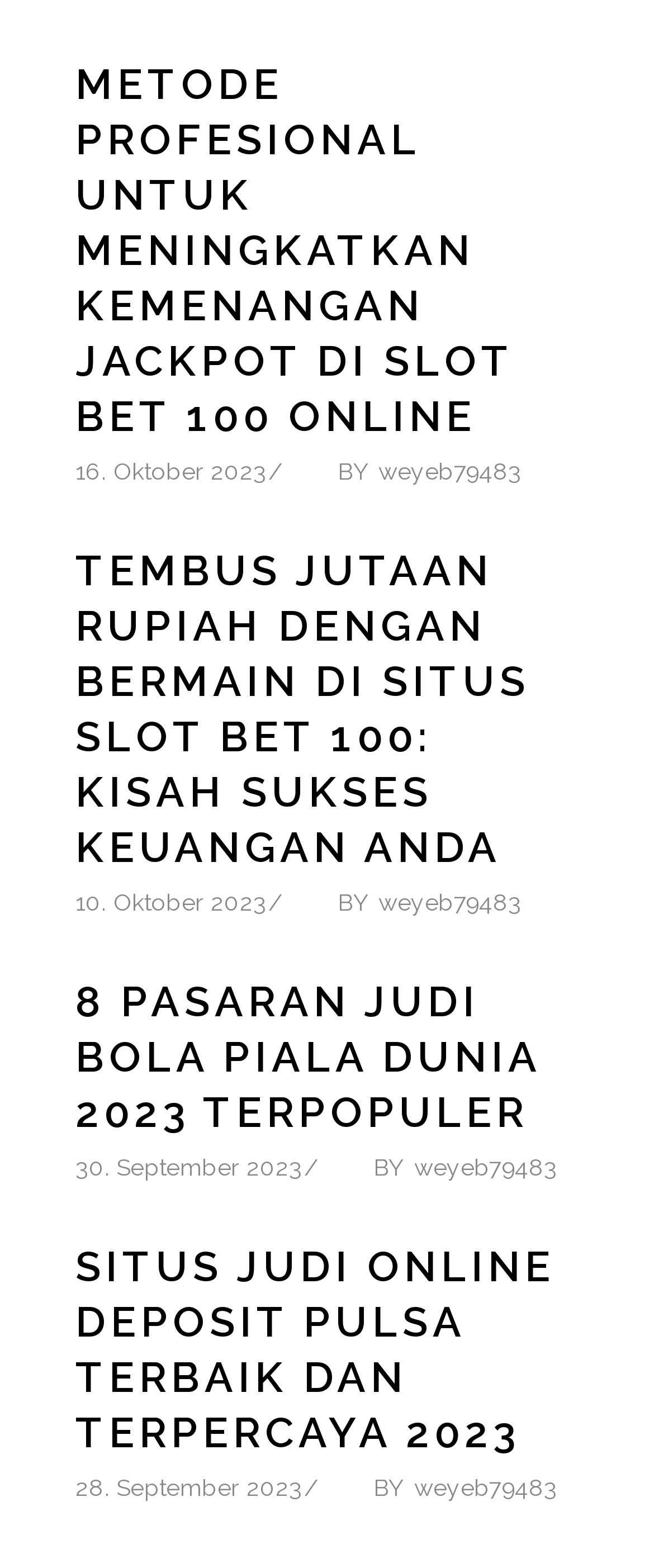Provide the bounding box coordinates for the area that should be clicked to complete the instruction: "Click the link to read about professional methods to increase jackpot winnings in slot betting".

[0.115, 0.038, 0.785, 0.282]